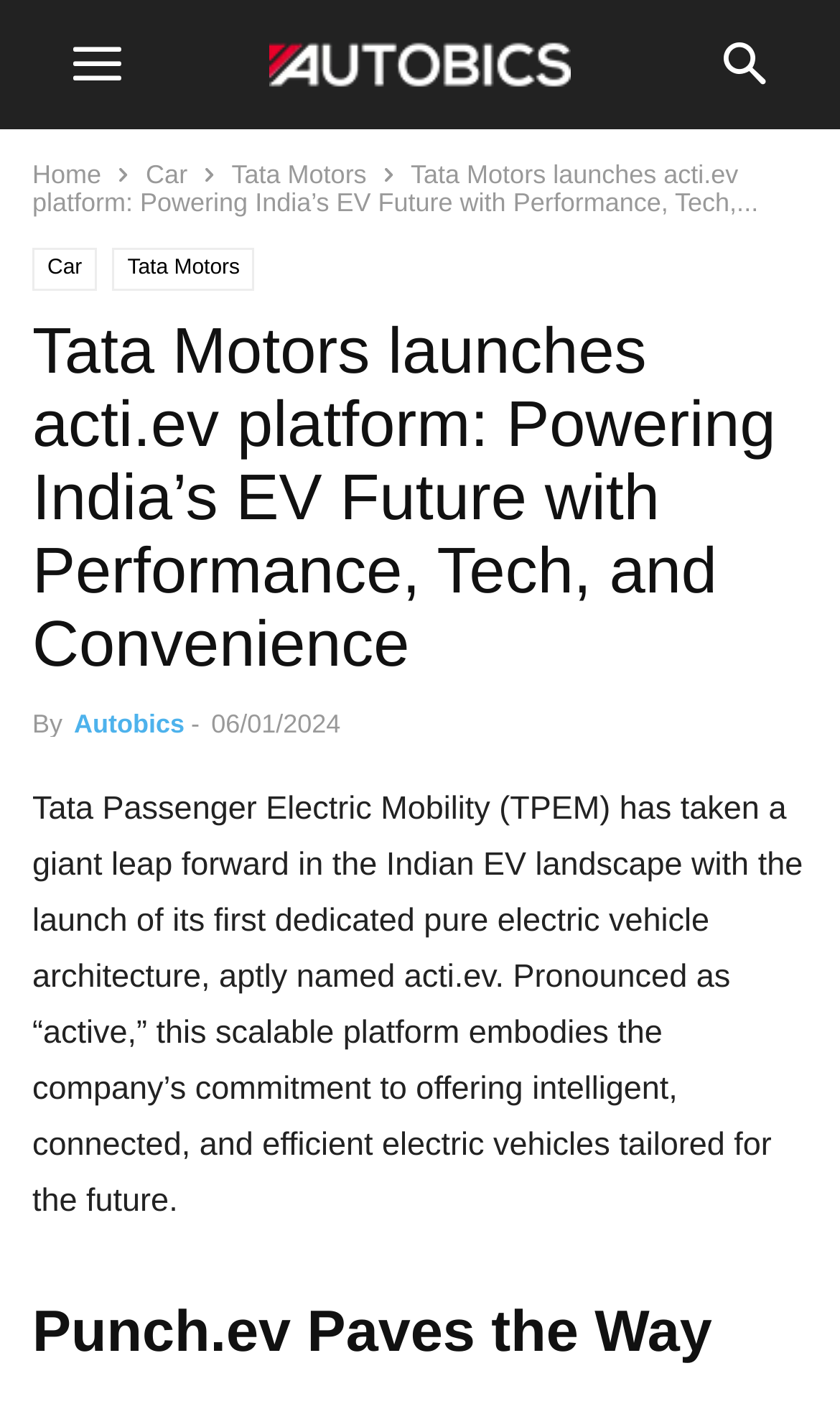Give a one-word or short-phrase answer to the following question: 
What is the name of the subheading below the main heading?

Punch.ev Paves the Way